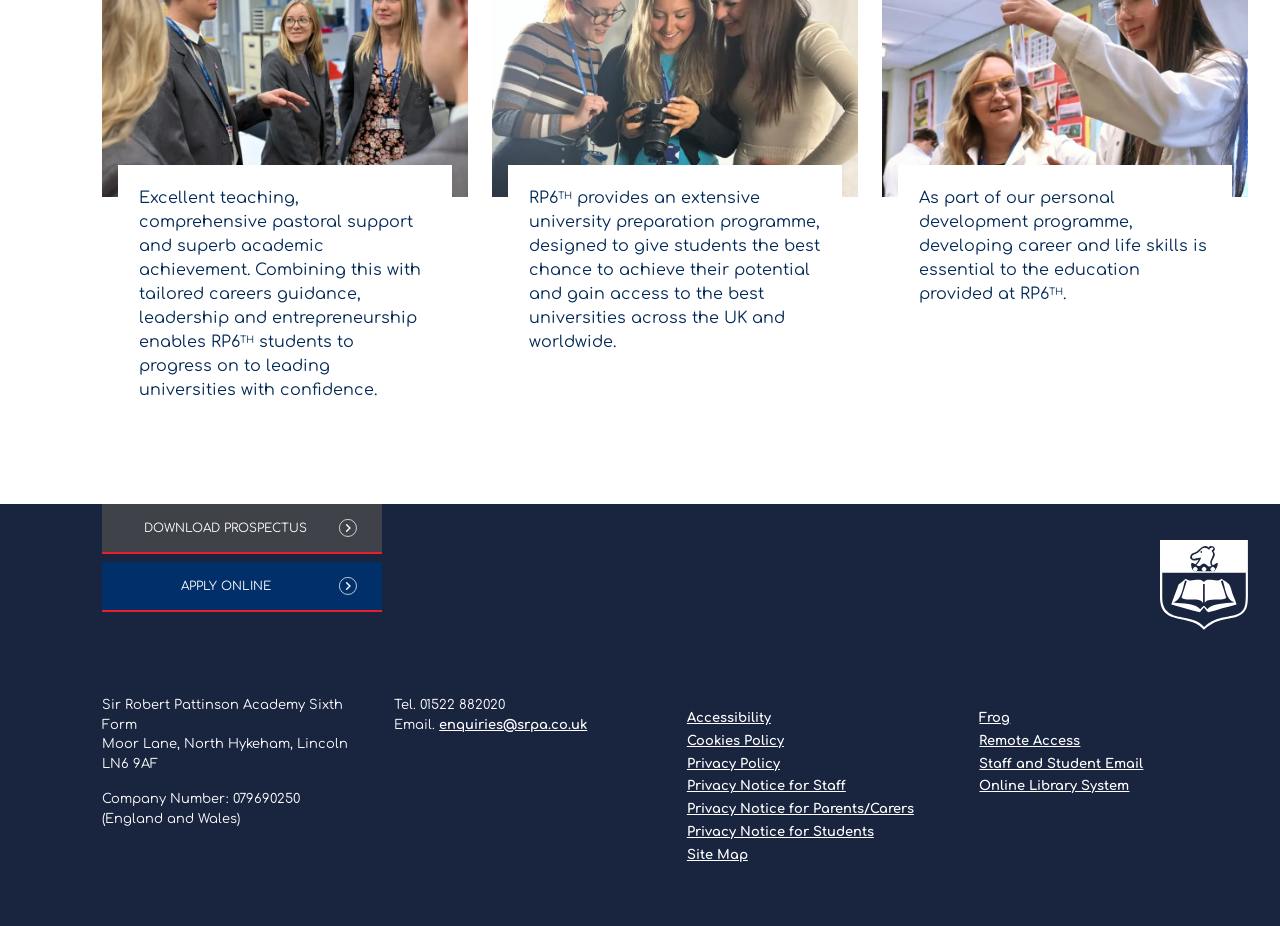Identify the bounding box coordinates of the element that should be clicked to fulfill this task: "Access remote". The coordinates should be provided as four float numbers between 0 and 1, i.e., [left, top, right, bottom].

[0.765, 0.793, 0.844, 0.808]